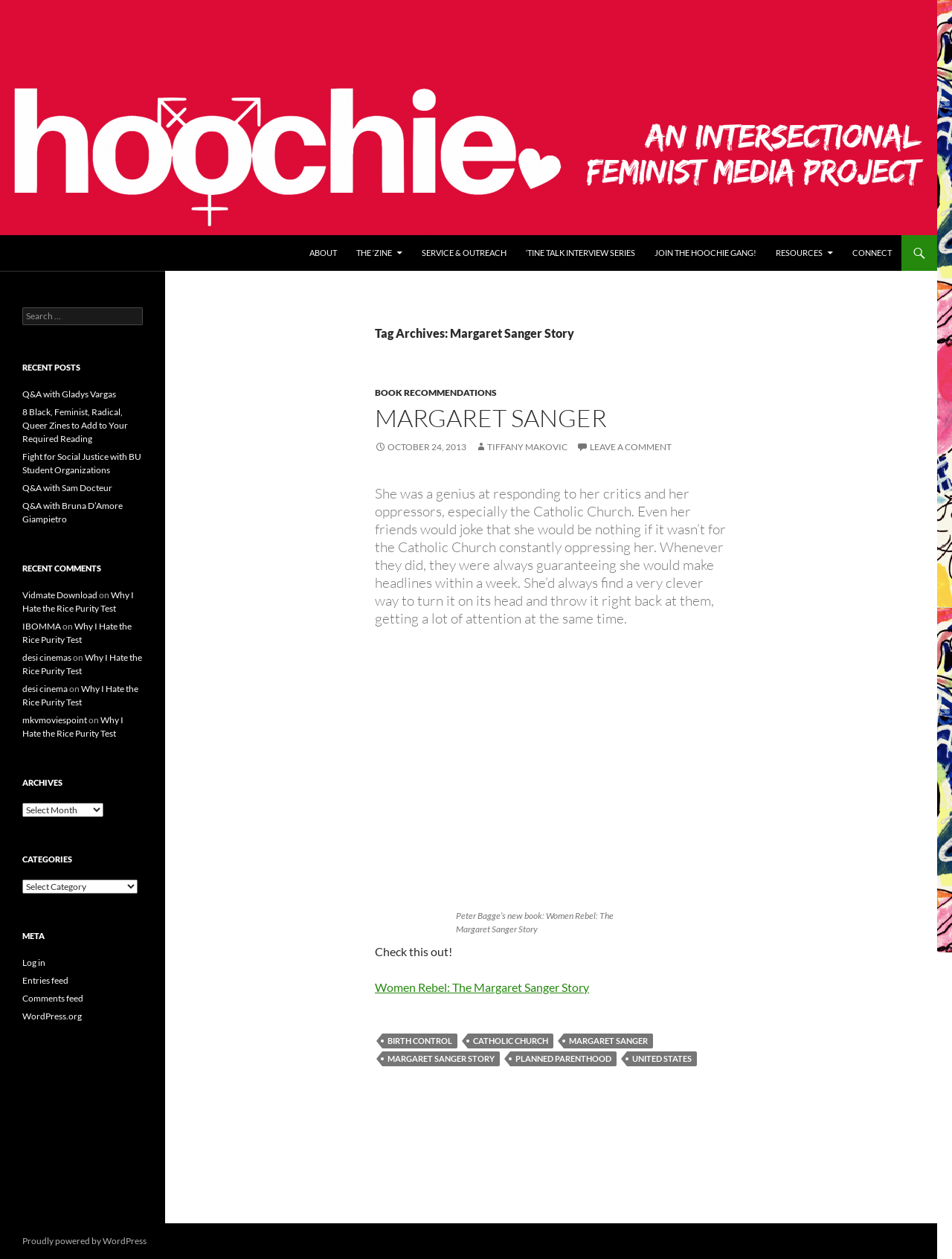Answer the following query with a single word or phrase:
What is the category of the post 'MARGARET SANGER'?

Birth Control